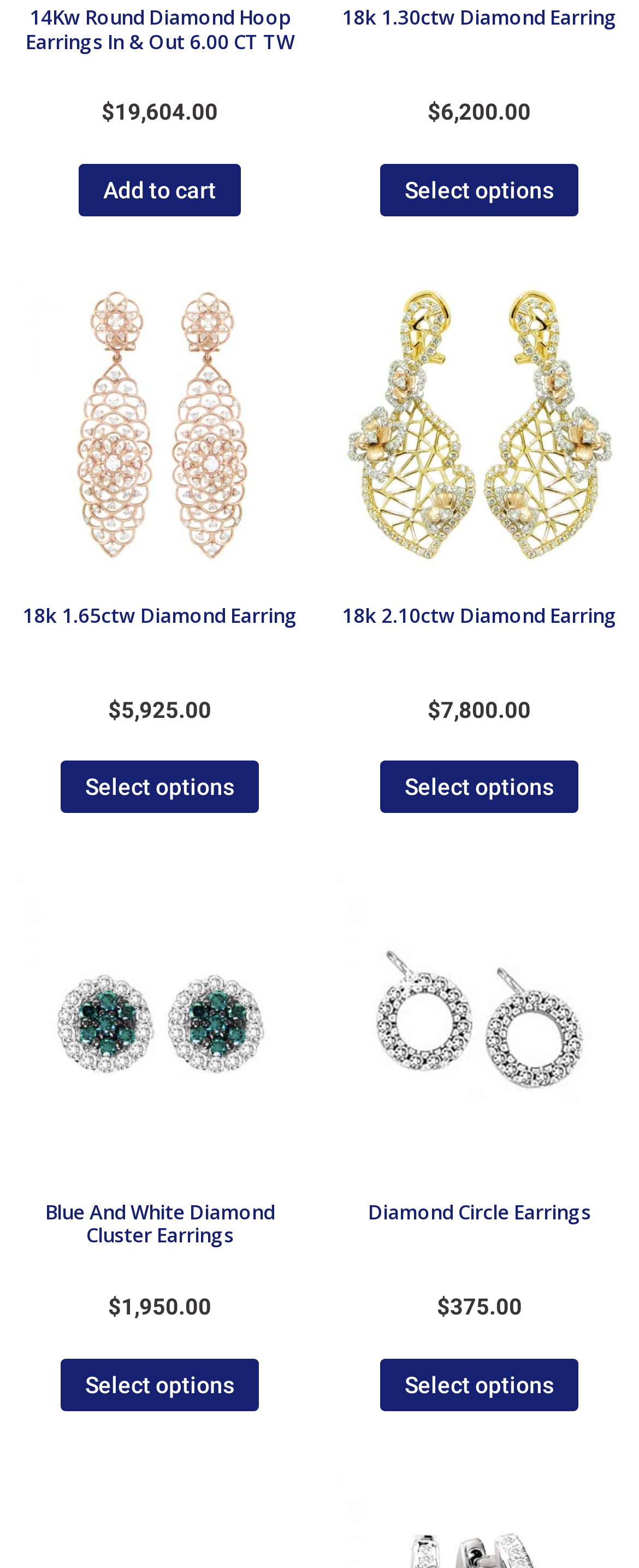Please find the bounding box coordinates of the element that must be clicked to perform the given instruction: "Select options for 18k 1.30ctw Diamond Earring". The coordinates should be four float numbers from 0 to 1, i.e., [left, top, right, bottom].

[0.595, 0.104, 0.905, 0.138]